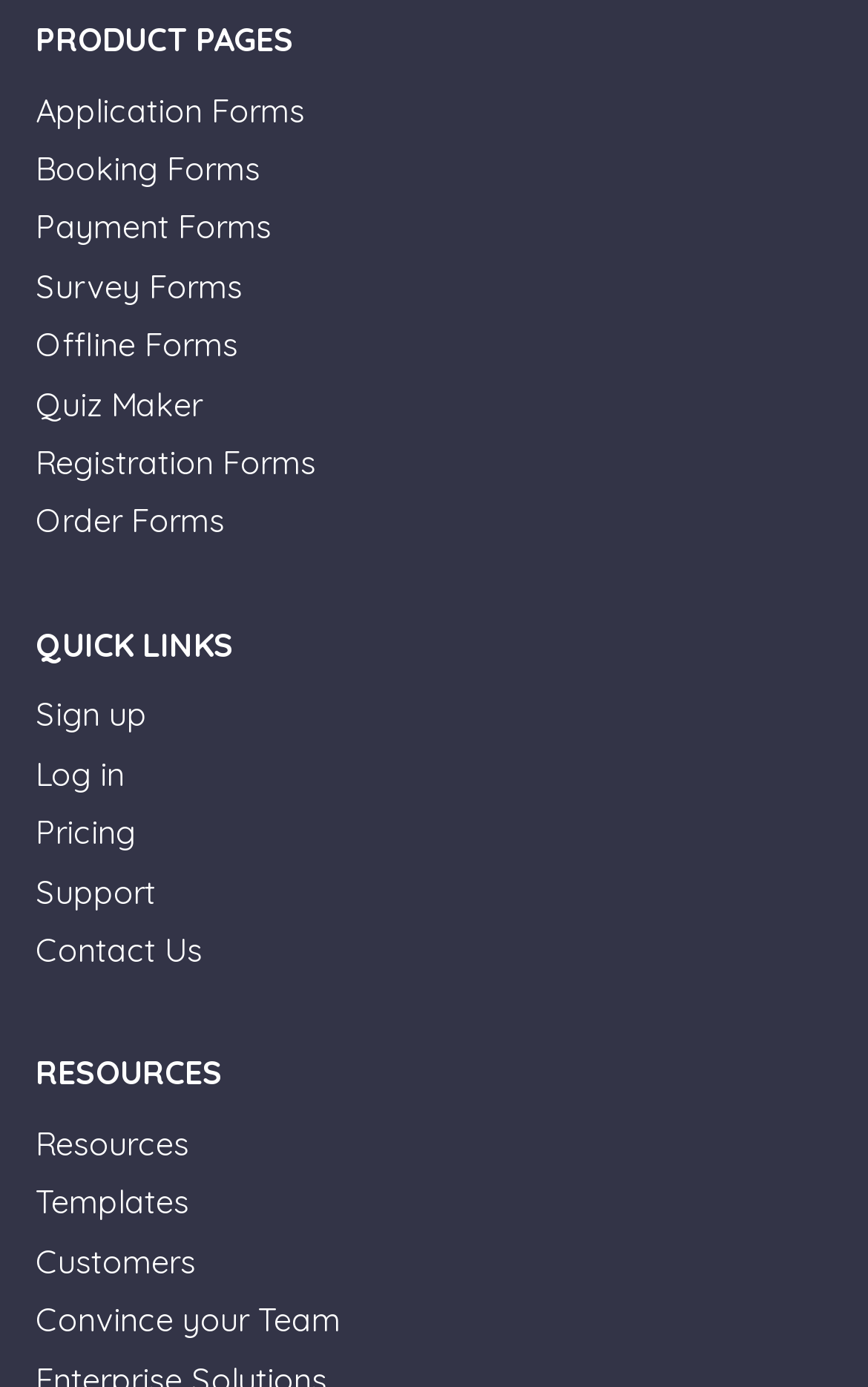What is the first type of form mentioned?
Using the visual information from the image, give a one-word or short-phrase answer.

Application Forms